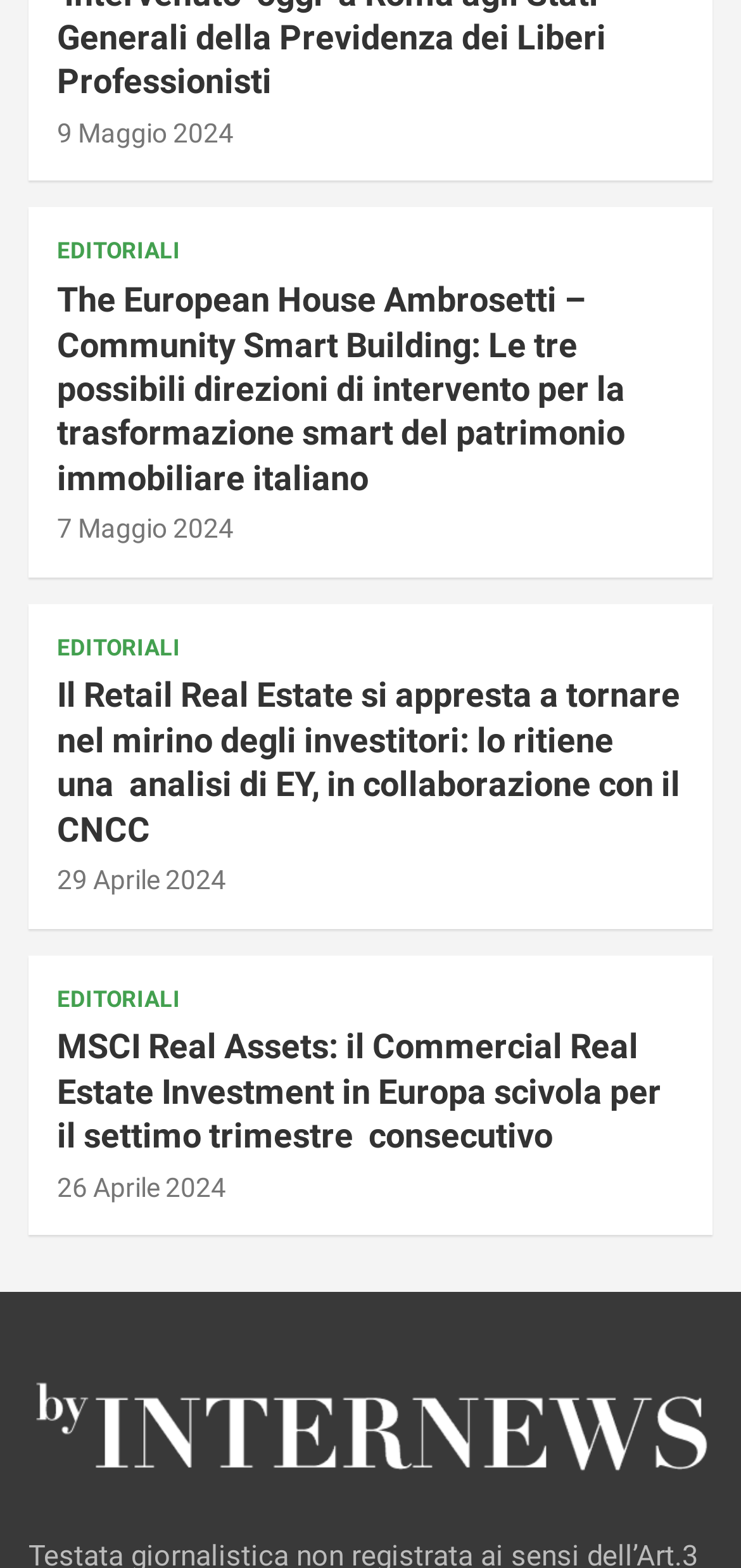Identify the bounding box coordinates for the UI element described by the following text: "29 Aprile 2024". Provide the coordinates as four float numbers between 0 and 1, in the format [left, top, right, bottom].

[0.077, 0.551, 0.305, 0.571]